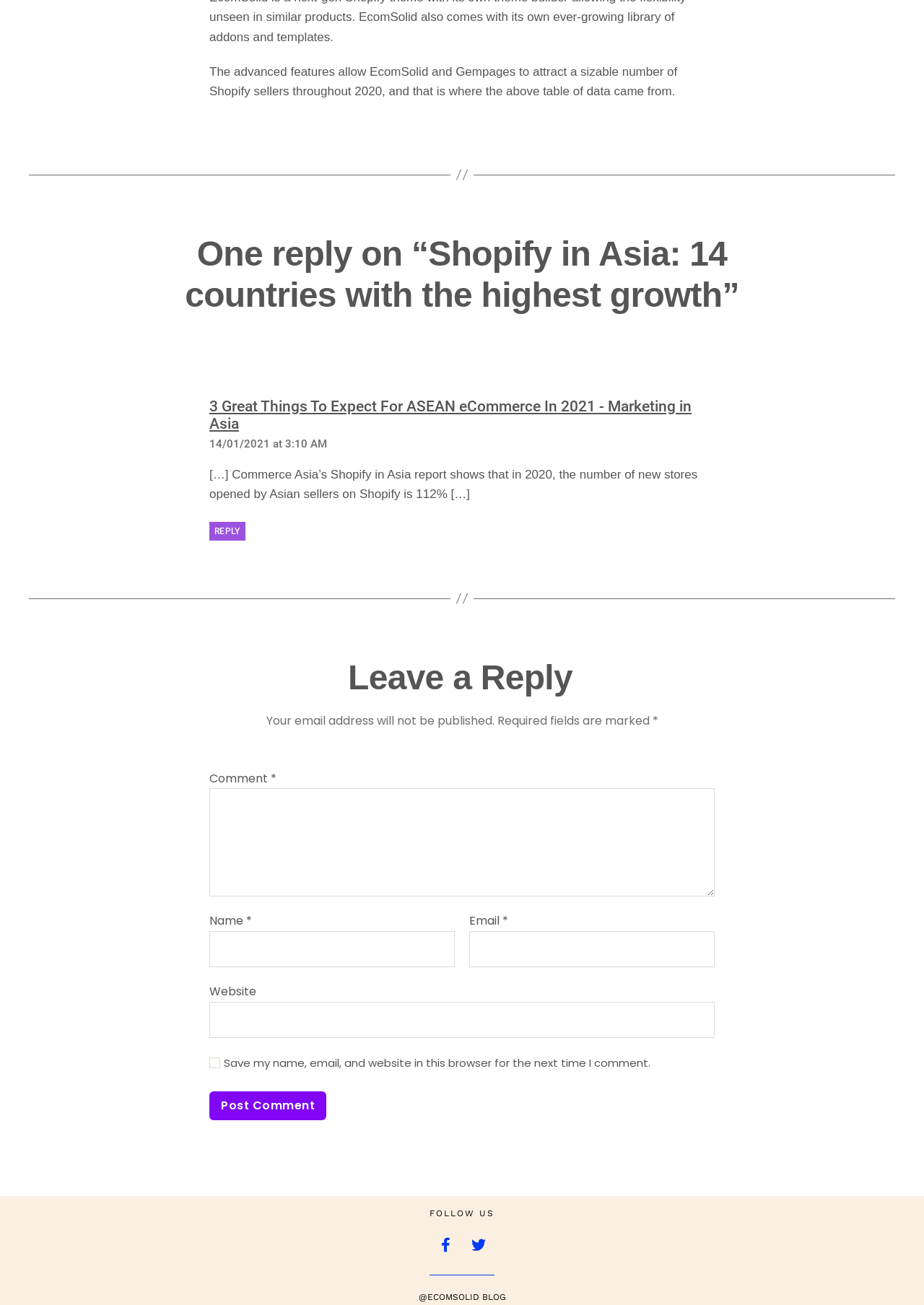Answer this question in one word or a short phrase: How many fields are required to leave a reply?

3